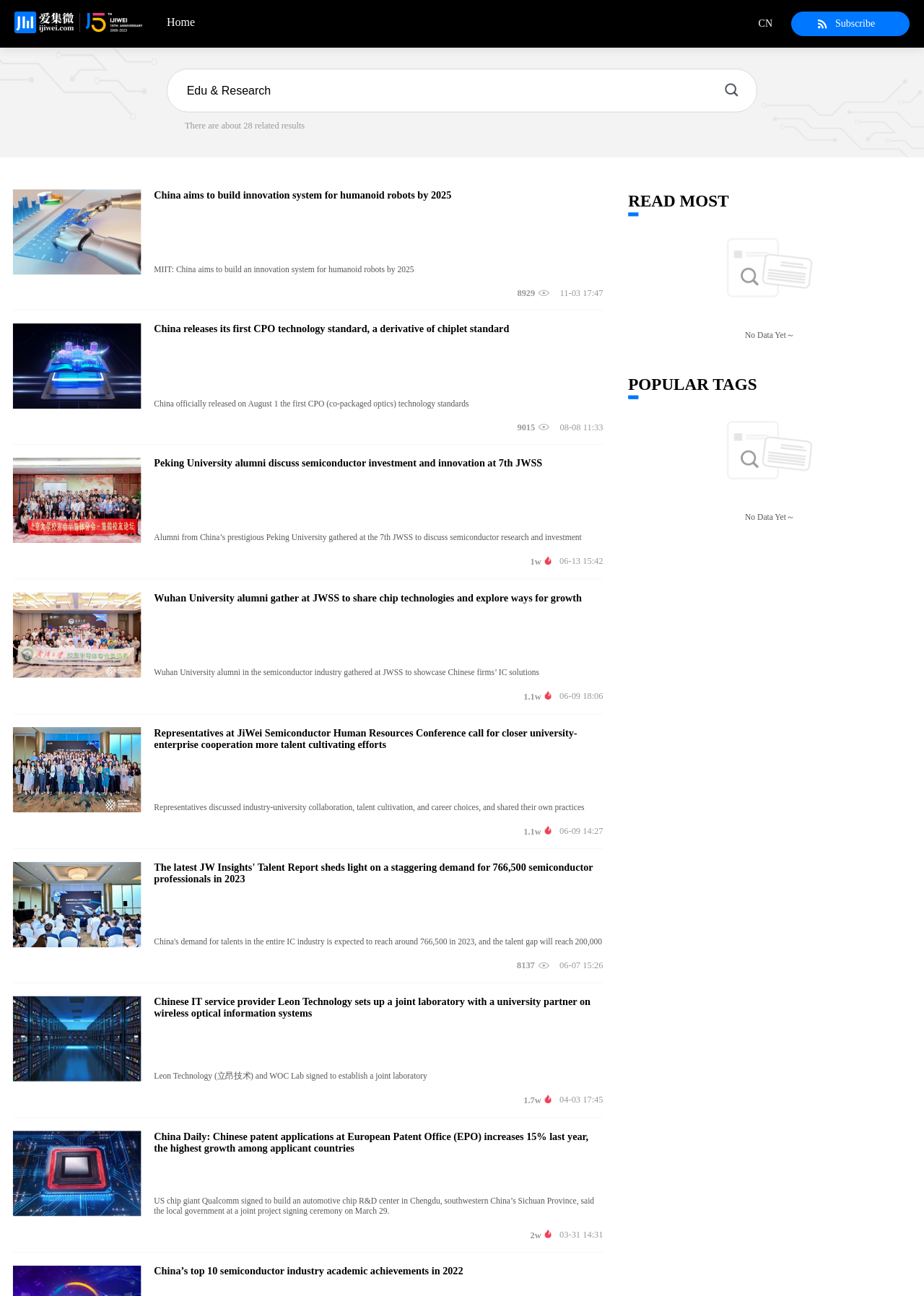How many links are there in the 'READ MOST' section? Examine the screenshot and reply using just one word or a brief phrase.

8